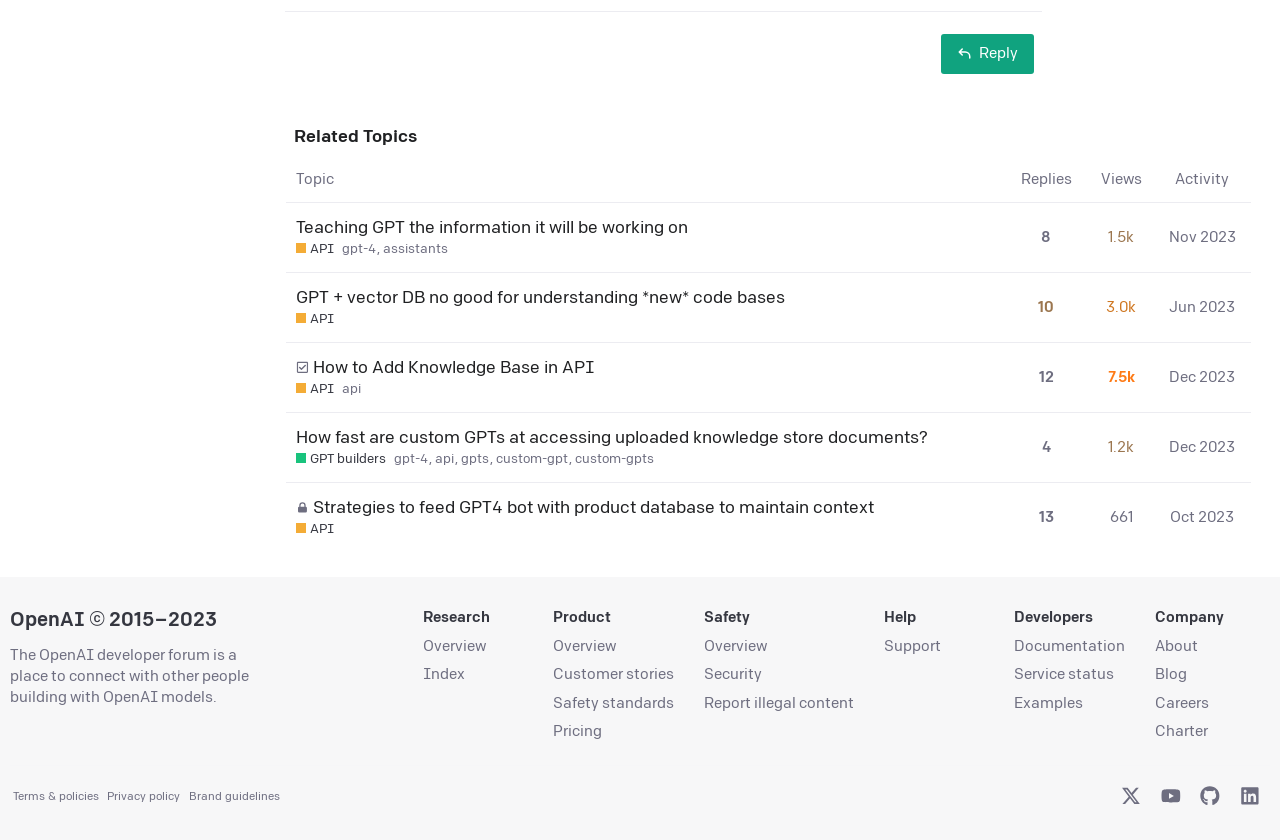Answer the question briefly using a single word or phrase: 
How many topics are listed?

5